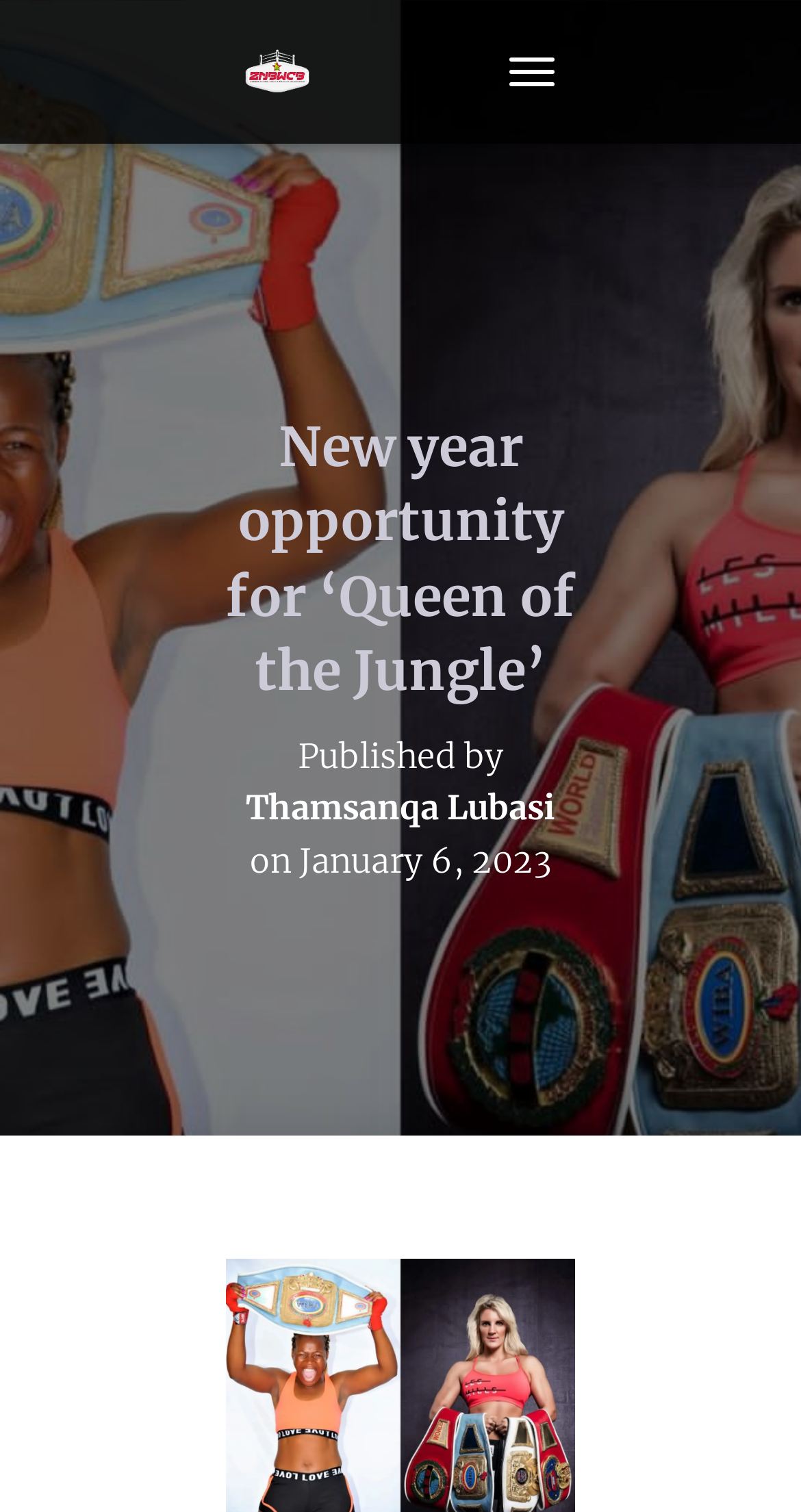How many images are on the webpage?
Answer with a single word or short phrase according to what you see in the image.

2